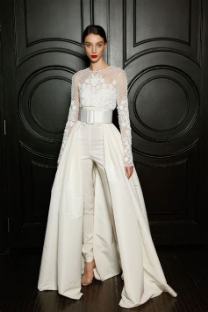Provide a brief response to the question below using one word or phrase:
What is the material of the backdrop?

Dark wooden panels